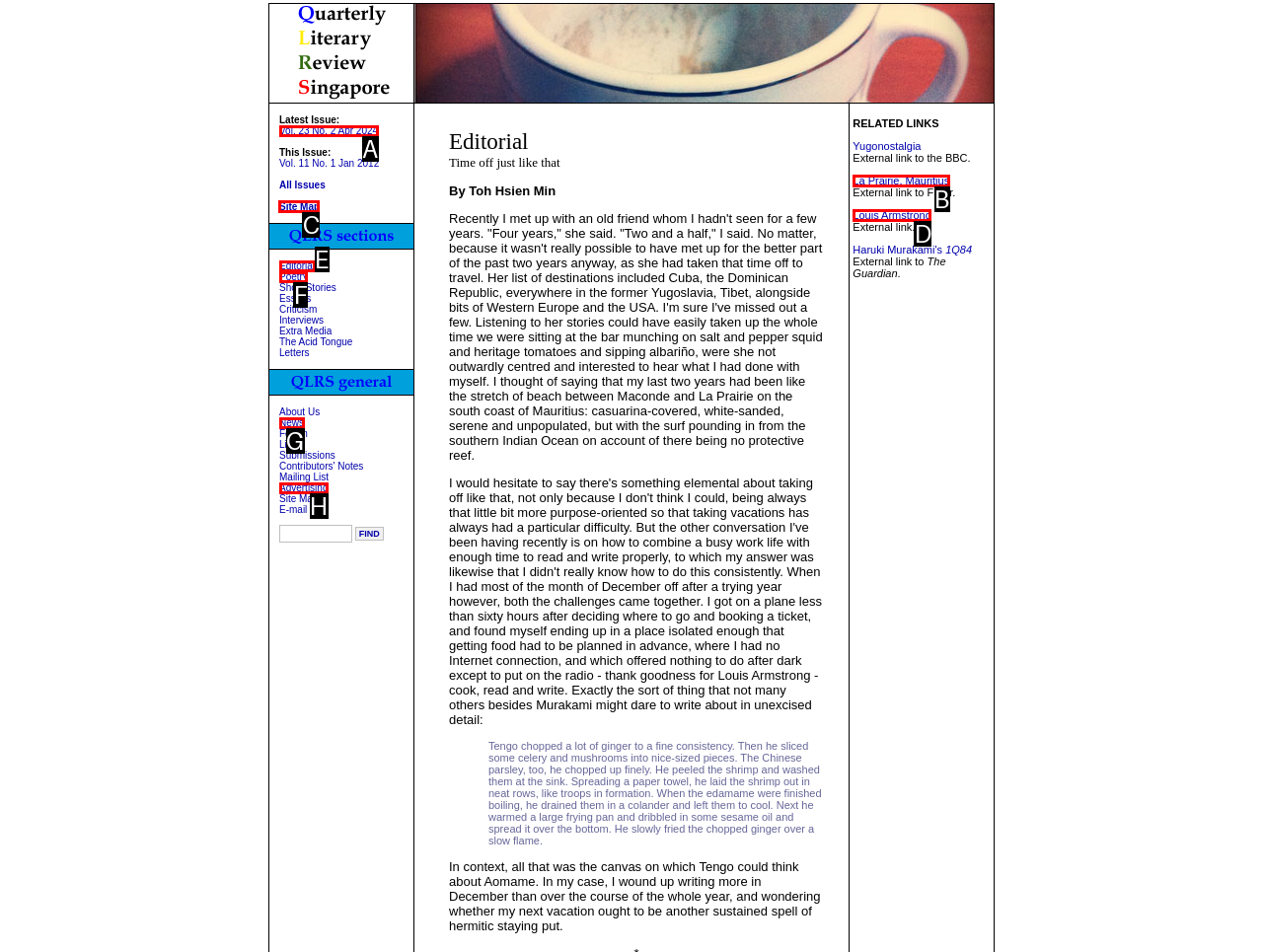Point out the correct UI element to click to carry out this instruction: Go to site map
Answer with the letter of the chosen option from the provided choices directly.

C